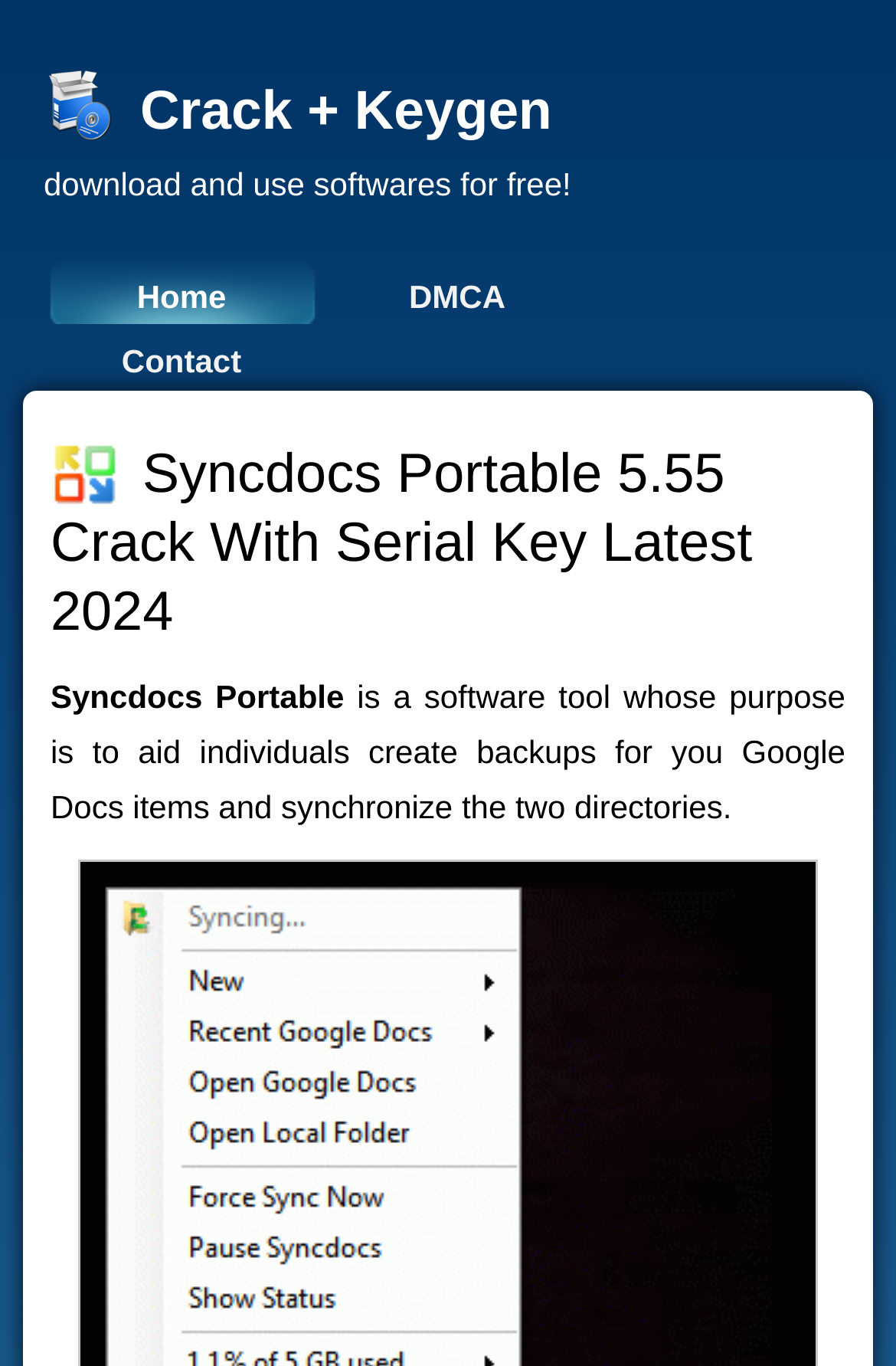Generate an in-depth caption that captures all aspects of the webpage.

The webpage is about hacking Syncdocs Portable, a software tool for creating backups and synchronizing Google Docs items. At the top left corner, there is a logo of CrackzKeygen. Next to it, a heading "Crack + Keygen" is displayed, which is also a clickable link. Below the logo, a promotional text "download and use softwares for free!" is shown.

On the top navigation bar, there are three links: "Home" on the left, "DMCA" in the middle, and "Contact" on the right. Below the navigation bar, an image of Syncdocs Portable is displayed, followed by a heading that describes the software and its version, "Syncdocs Portable 5.55 Crack With Serial Key Latest 2024". This heading spans almost the entire width of the page.

Below the heading, a paragraph of text explains the purpose of Syncdocs Portable, which is to aid individuals in creating backups for their Google Docs items and synchronizing the two directories.